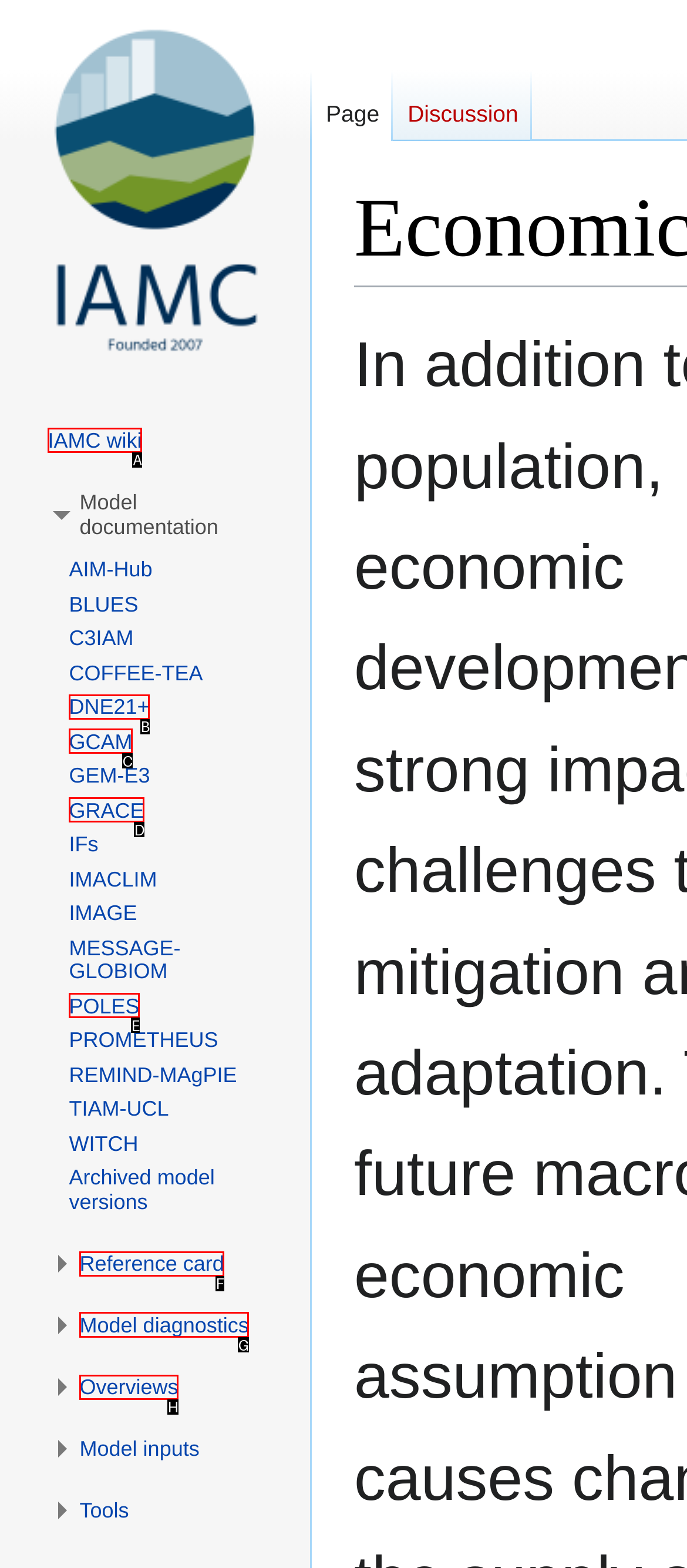Determine which HTML element to click for this task: Check Model diagnostics Provide the letter of the selected choice.

G